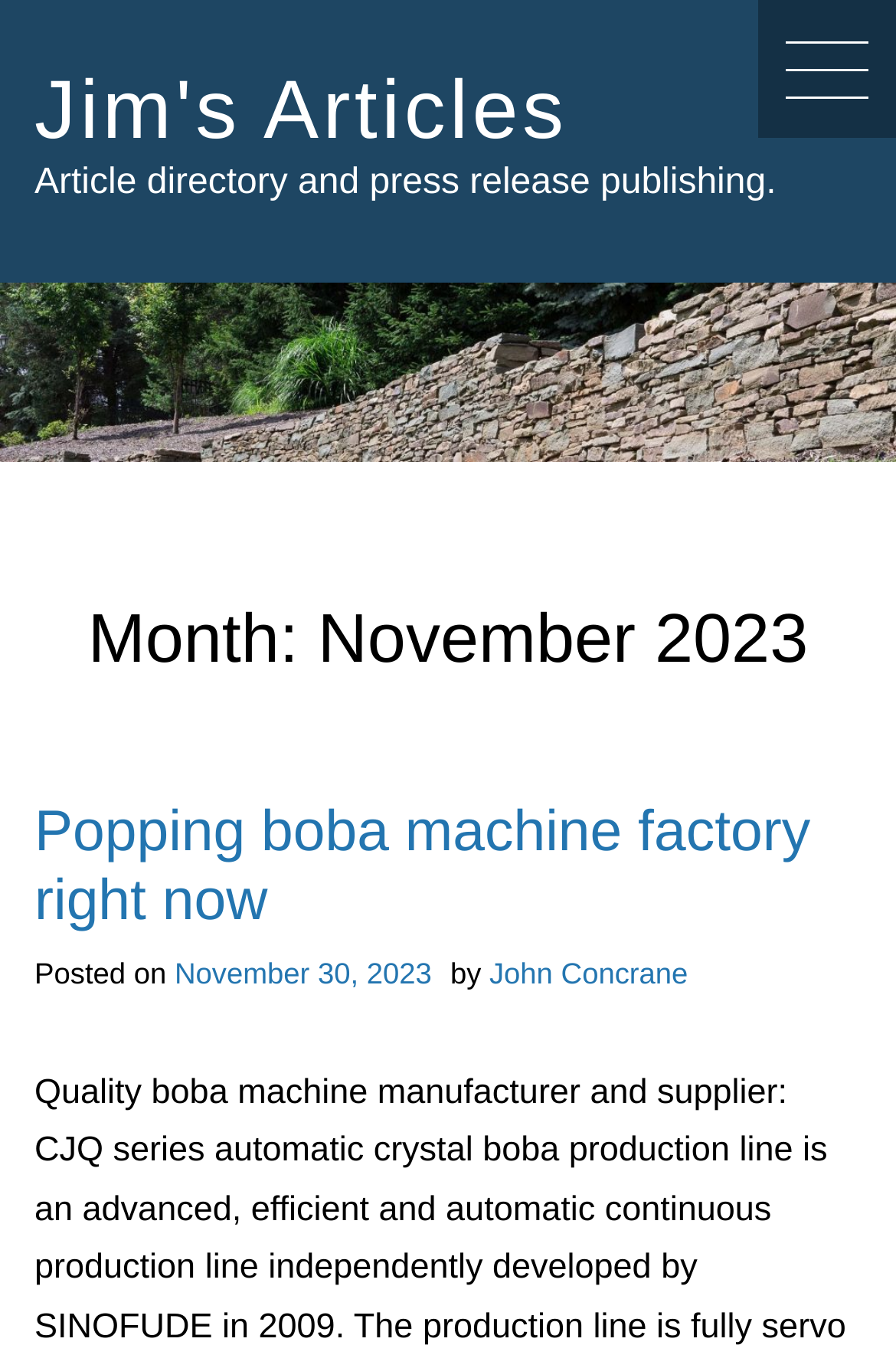Extract the bounding box coordinates for the described element: "Twitter". The coordinates should be represented as four float numbers between 0 and 1: [left, top, right, bottom].

None